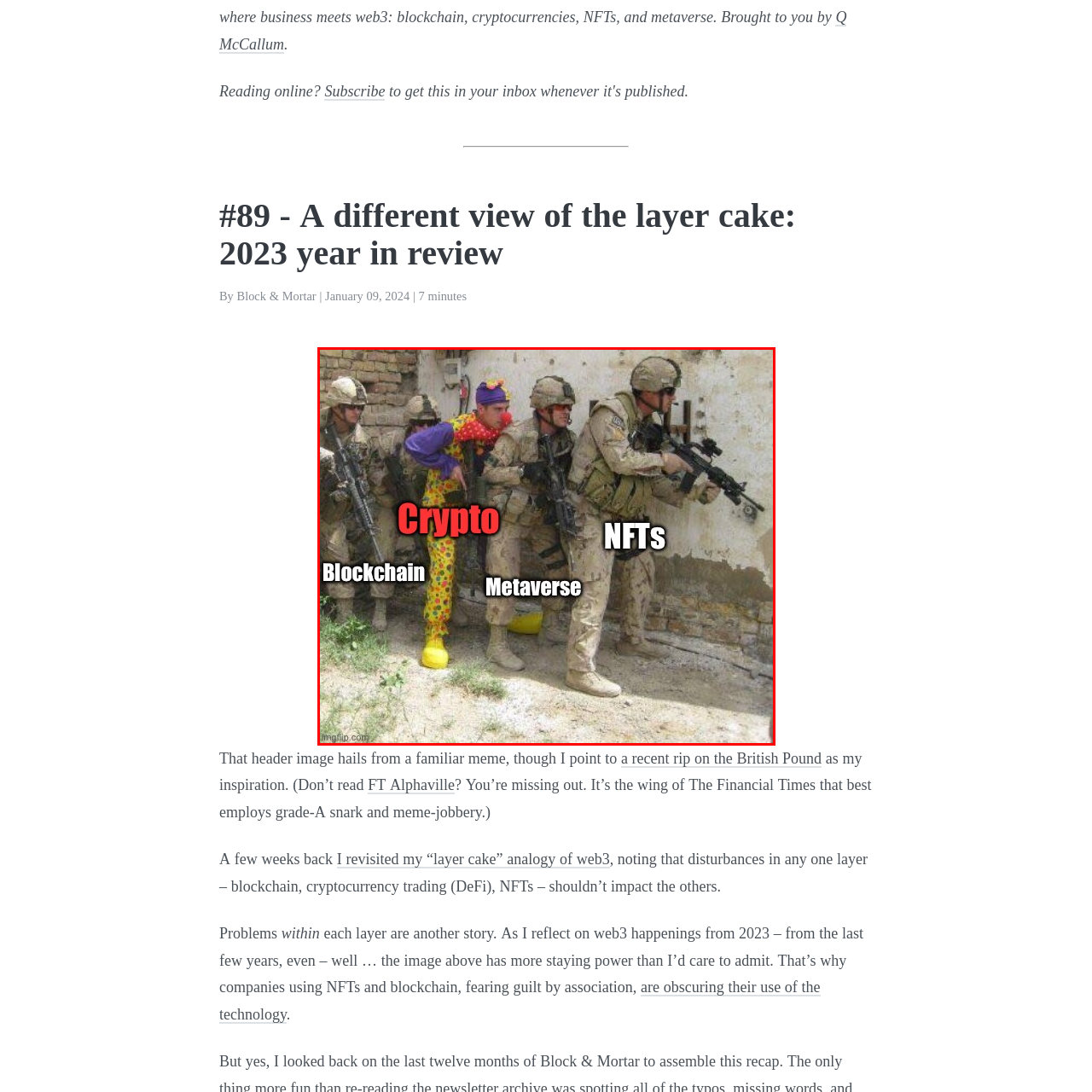Focus on the area highlighted by the red bounding box and give a thorough response to the following question, drawing from the image: What are the soldiers holding?

The soldiers in the image are holding labels that read 'NFTs', 'Metaverse', and 'Blockchain', which are terms related to digital assets and Web3, and are used to contrast with the clown figure labeled 'Crypto'.